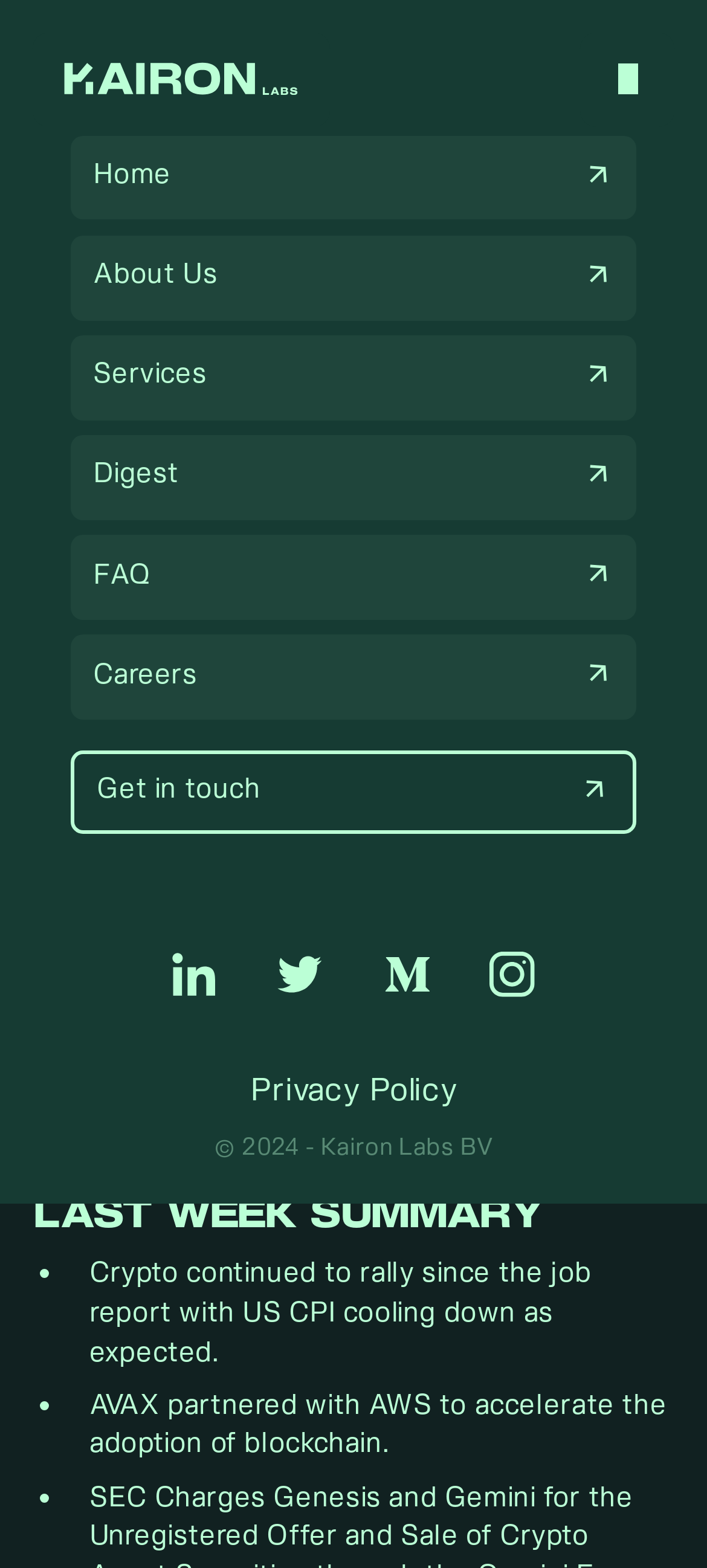Determine the bounding box coordinates of the element's region needed to click to follow the instruction: "View the About Us page". Provide these coordinates as four float numbers between 0 and 1, formatted as [left, top, right, bottom].

[0.1, 0.15, 0.9, 0.204]